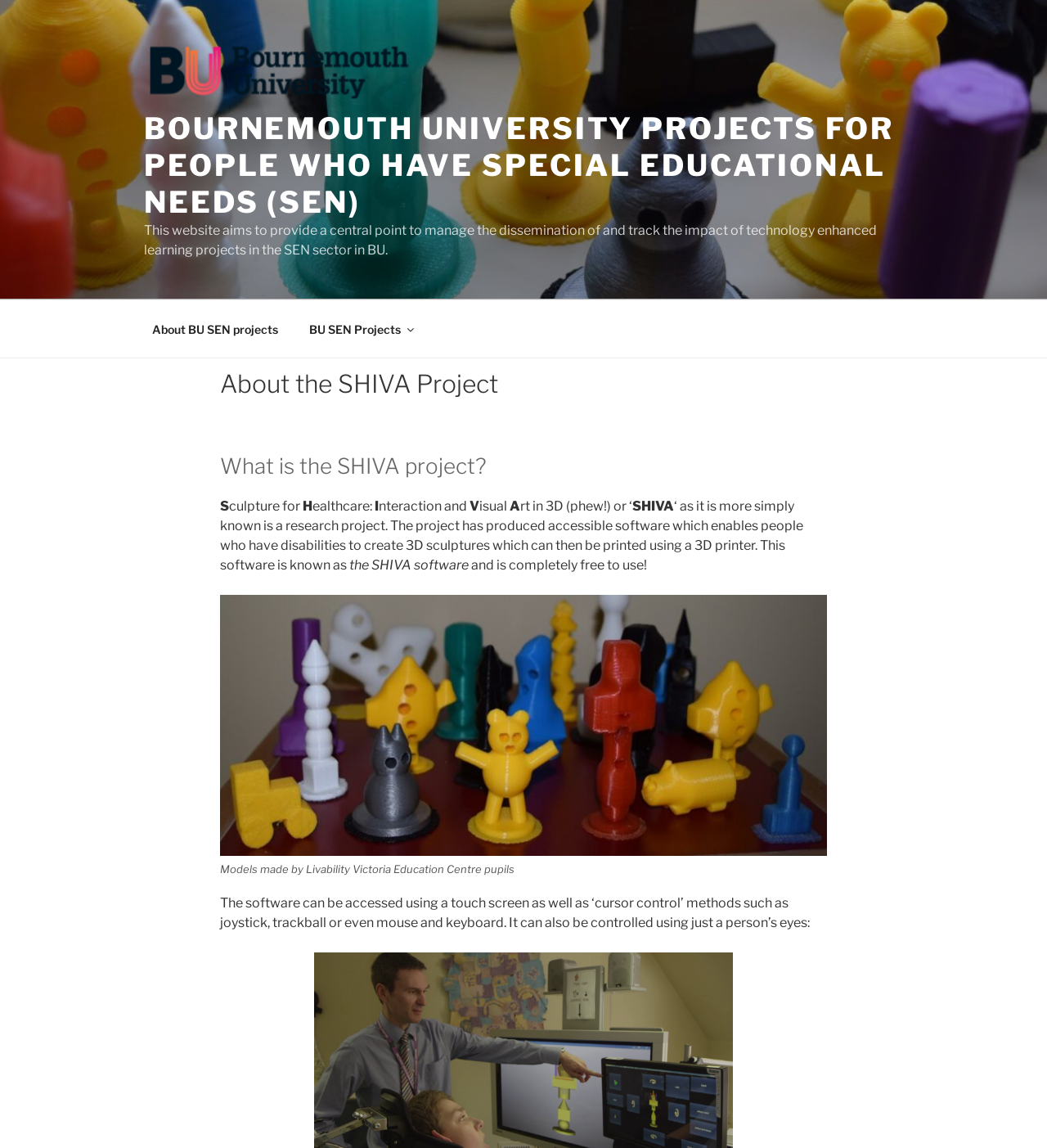Based on the element description About BU SEN projects, identify the bounding box coordinates for the UI element. The coordinates should be in the format (top-left x, top-left y, bottom-right x, bottom-right y) and within the 0 to 1 range.

[0.131, 0.269, 0.279, 0.304]